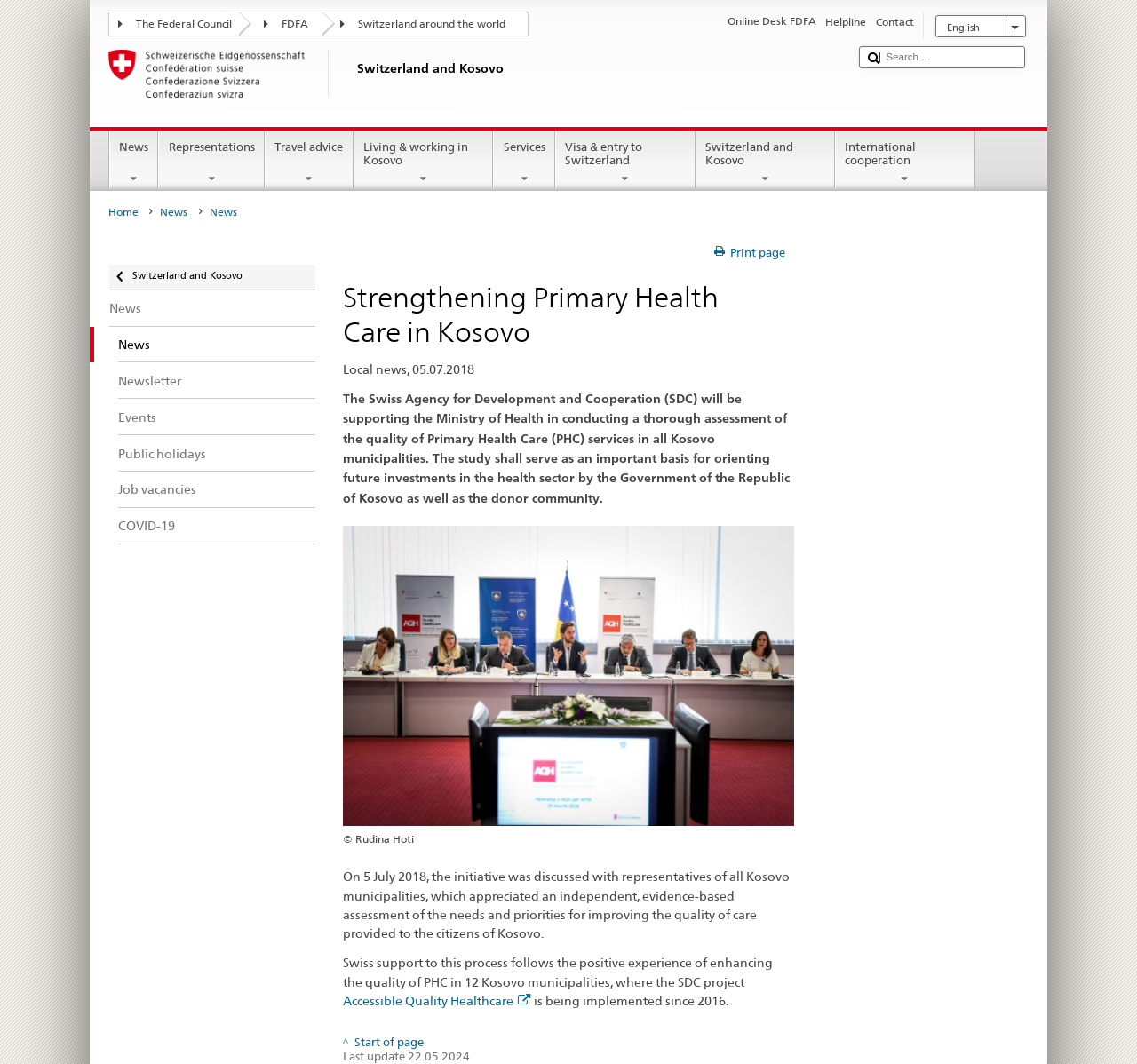Respond to the question below with a single word or phrase:
What is the topic of the article on the webpage?

Primary Health Care in Kosovo